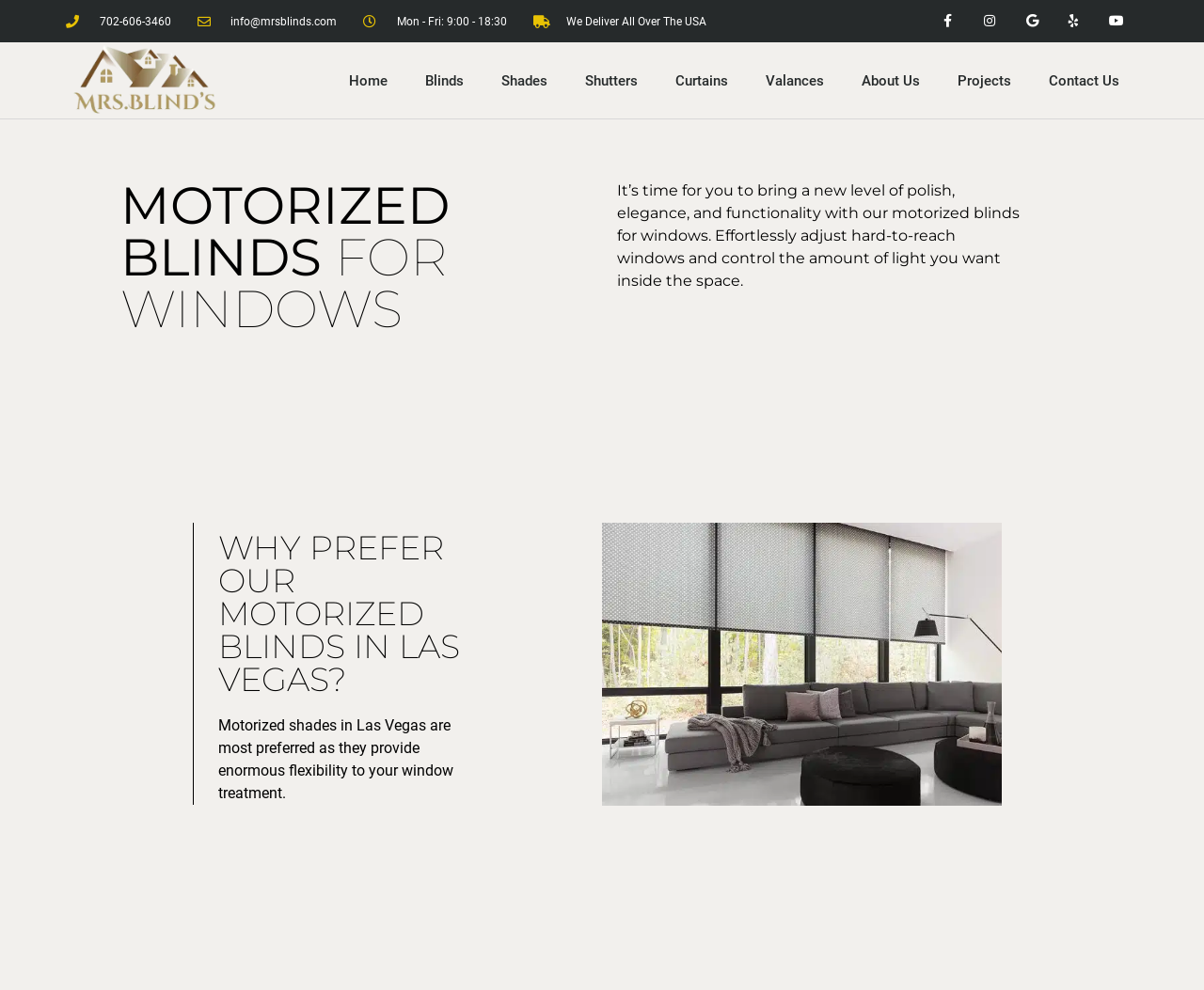Extract the bounding box coordinates for the UI element described by the text: "Shutters". The coordinates should be in the form of [left, top, right, bottom] with values between 0 and 1.

[0.47, 0.048, 0.545, 0.114]